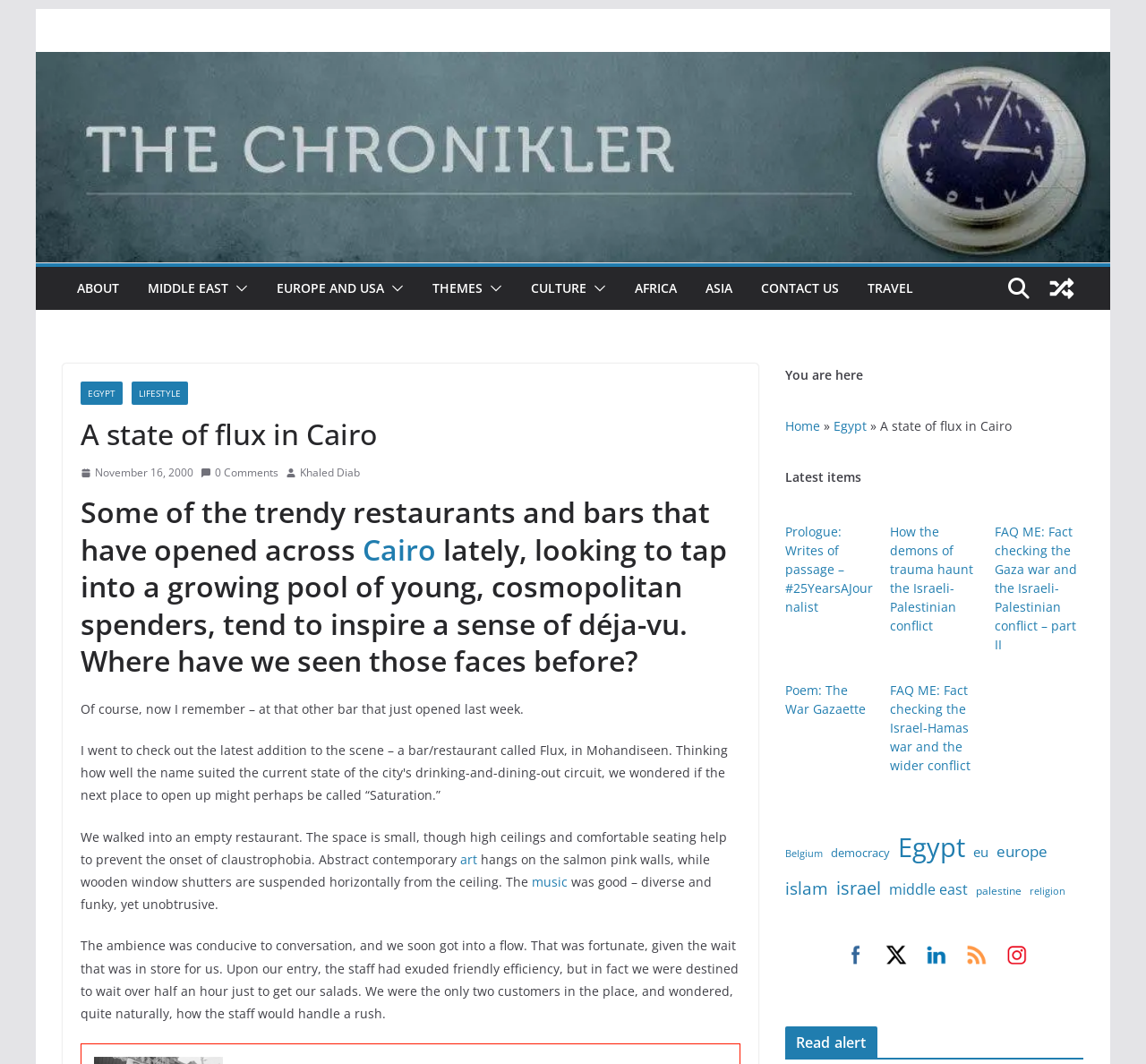Determine the bounding box coordinates for the region that must be clicked to execute the following instruction: "Share on Facebook".

[0.731, 0.881, 0.762, 0.915]